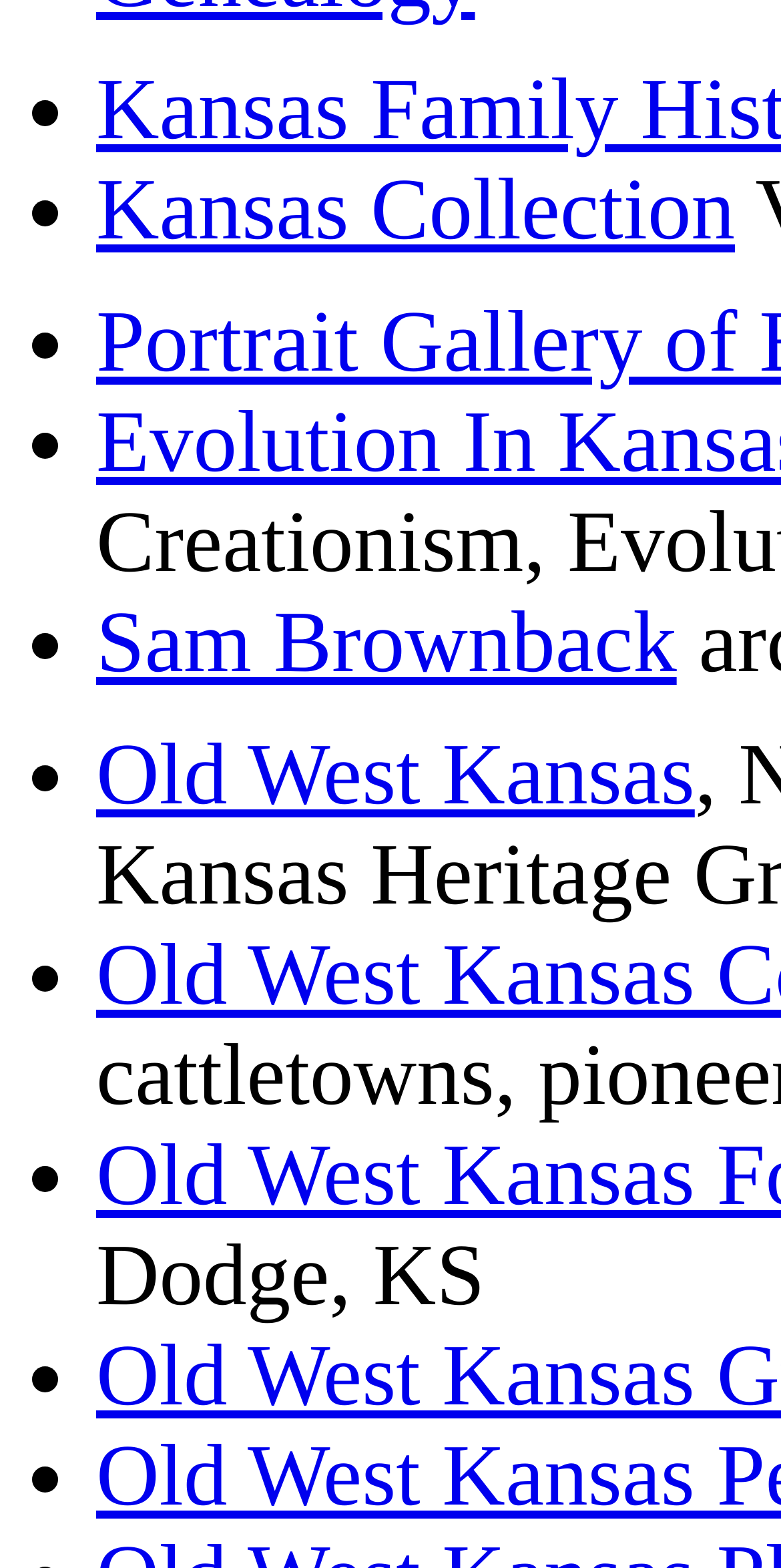Please give a short response to the question using one word or a phrase:
How many list items are there?

8